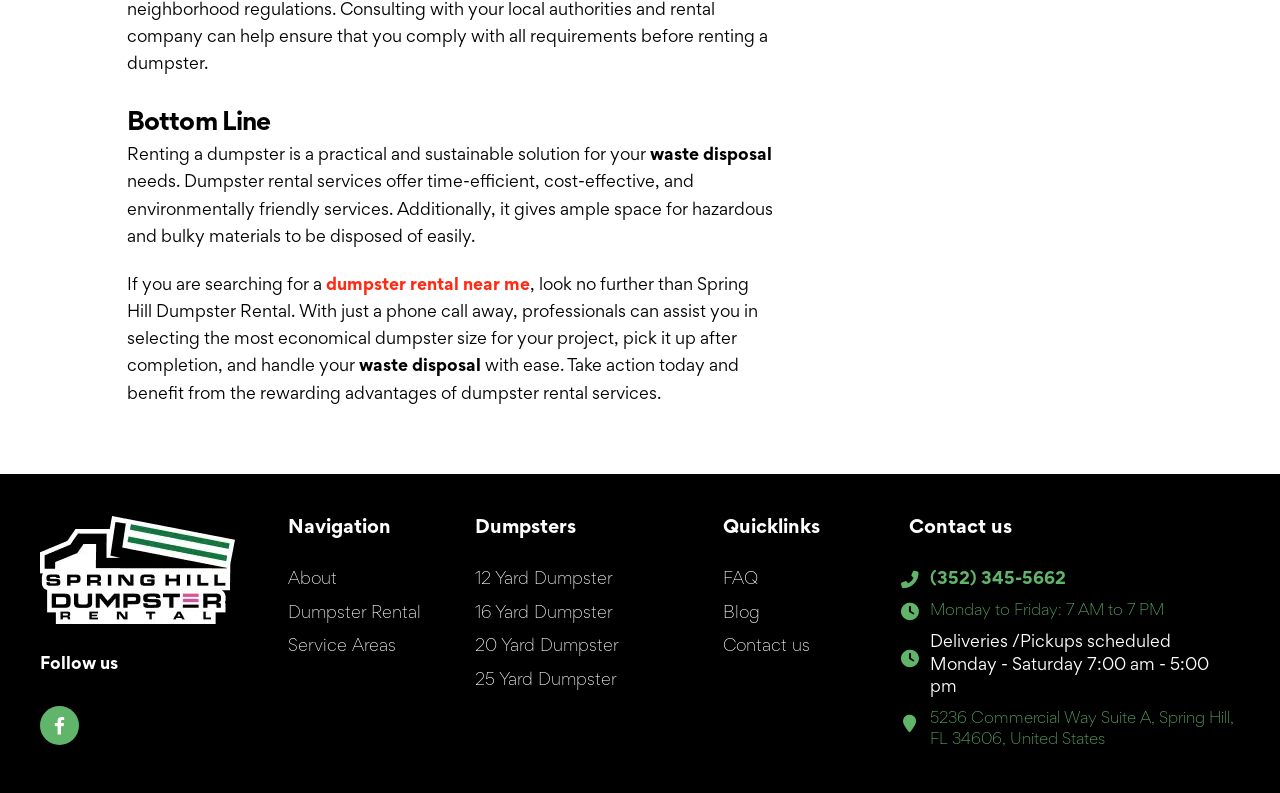Bounding box coordinates should be in the format (top-left x, top-left y, bottom-right x, bottom-right y) and all values should be floating point numbers between 0 and 1. Determine the bounding box coordinate for the UI element described as: dumpster rental near me

[0.255, 0.35, 0.414, 0.371]